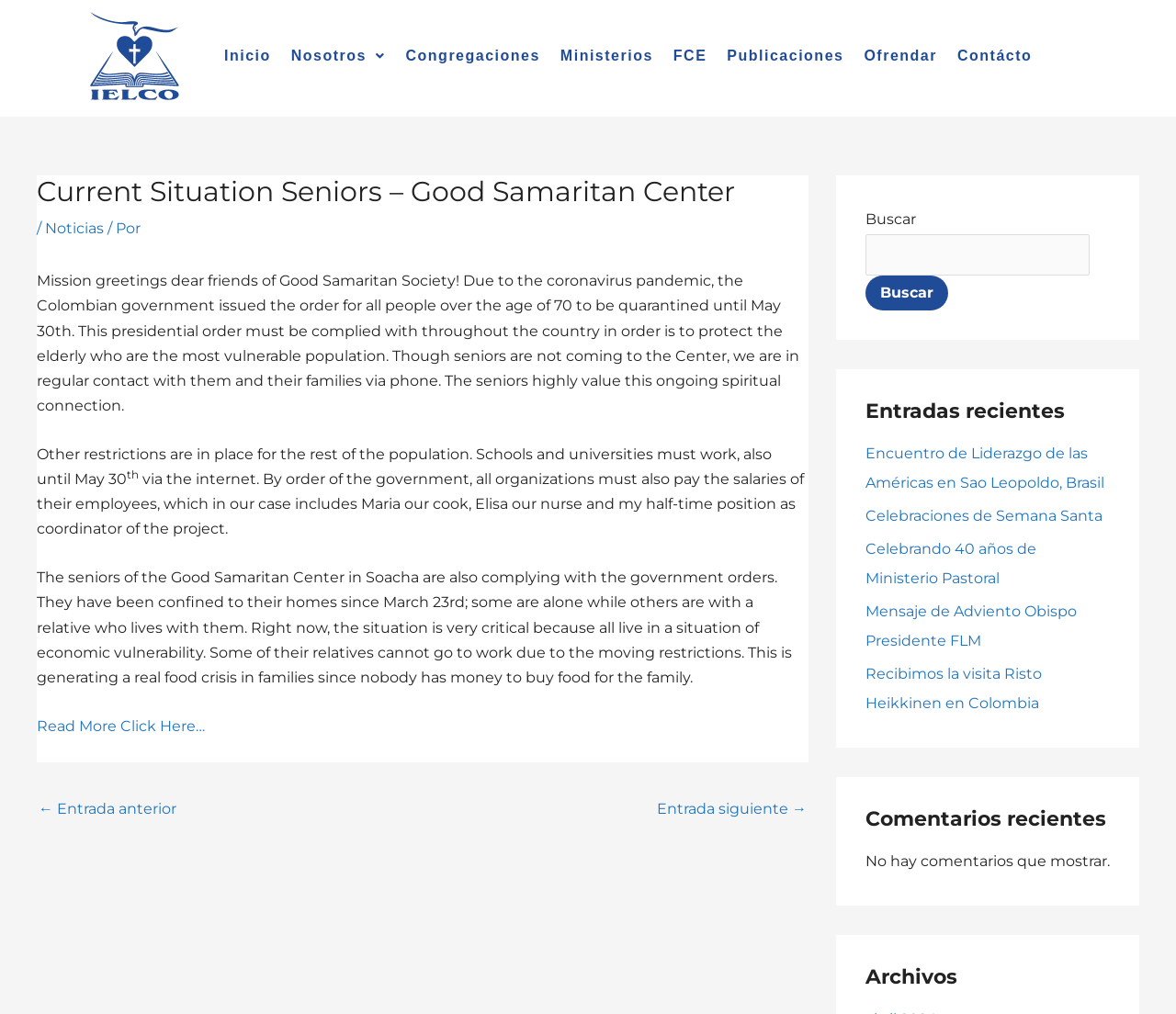Give a one-word or one-phrase response to the question: 
What is the name of the cook mentioned in the article?

Maria